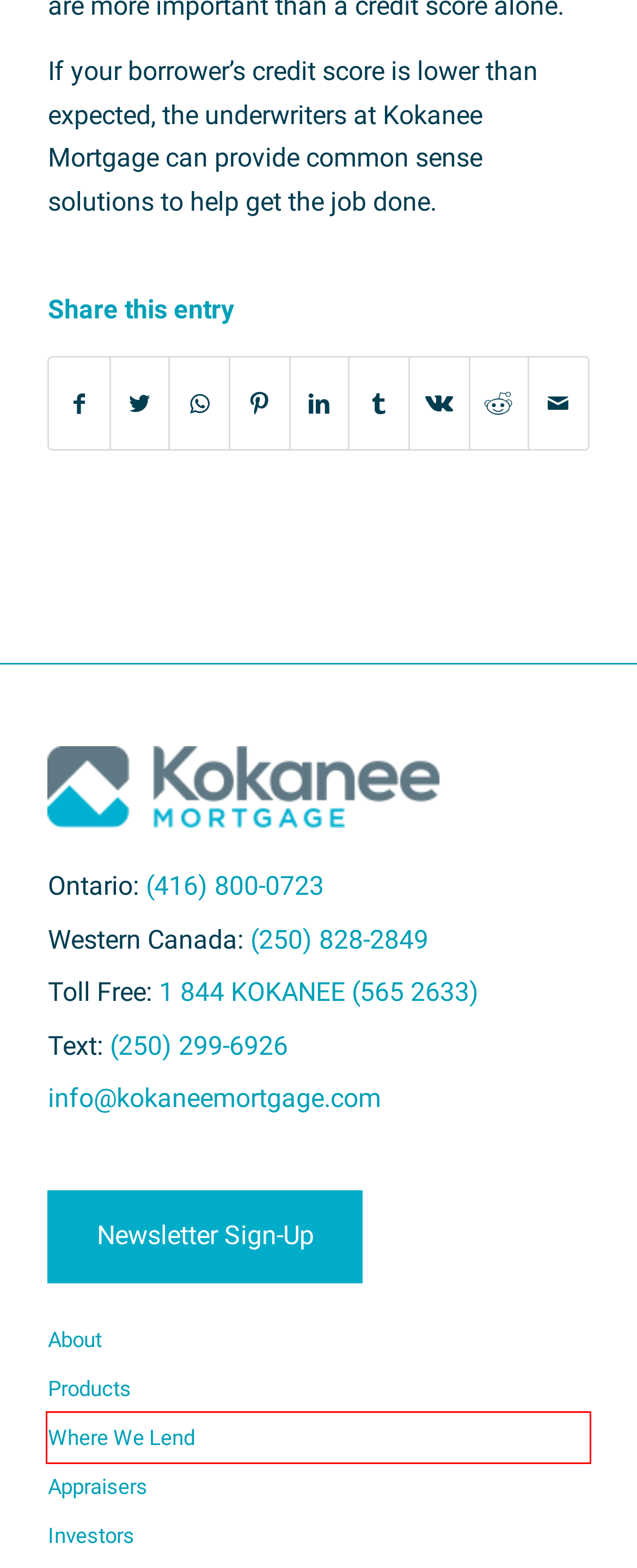Look at the screenshot of a webpage where a red bounding box surrounds a UI element. Your task is to select the best-matching webpage description for the new webpage after you click the element within the bounding box. The available options are:
A. VK | 登录
B. Articles Archives - Kokanee Mortgage
C. Terms of Use | Kokanee Mortgage
D. Explore Where Kokanee Mortgage Lends in Canada | Kokanee Mortgage
E. Lending Solutions for Borrowers & Mortgage Brokers | Kokanee Mortgage
F. Lending Products for Borrowers & Mortgage Brokers | Kokanee Mortgage
G. Privacy Policy | Kokanee Mortgage
H. Creative Lending Solutions for Home Mortgages | Kokanee Mortgage

D